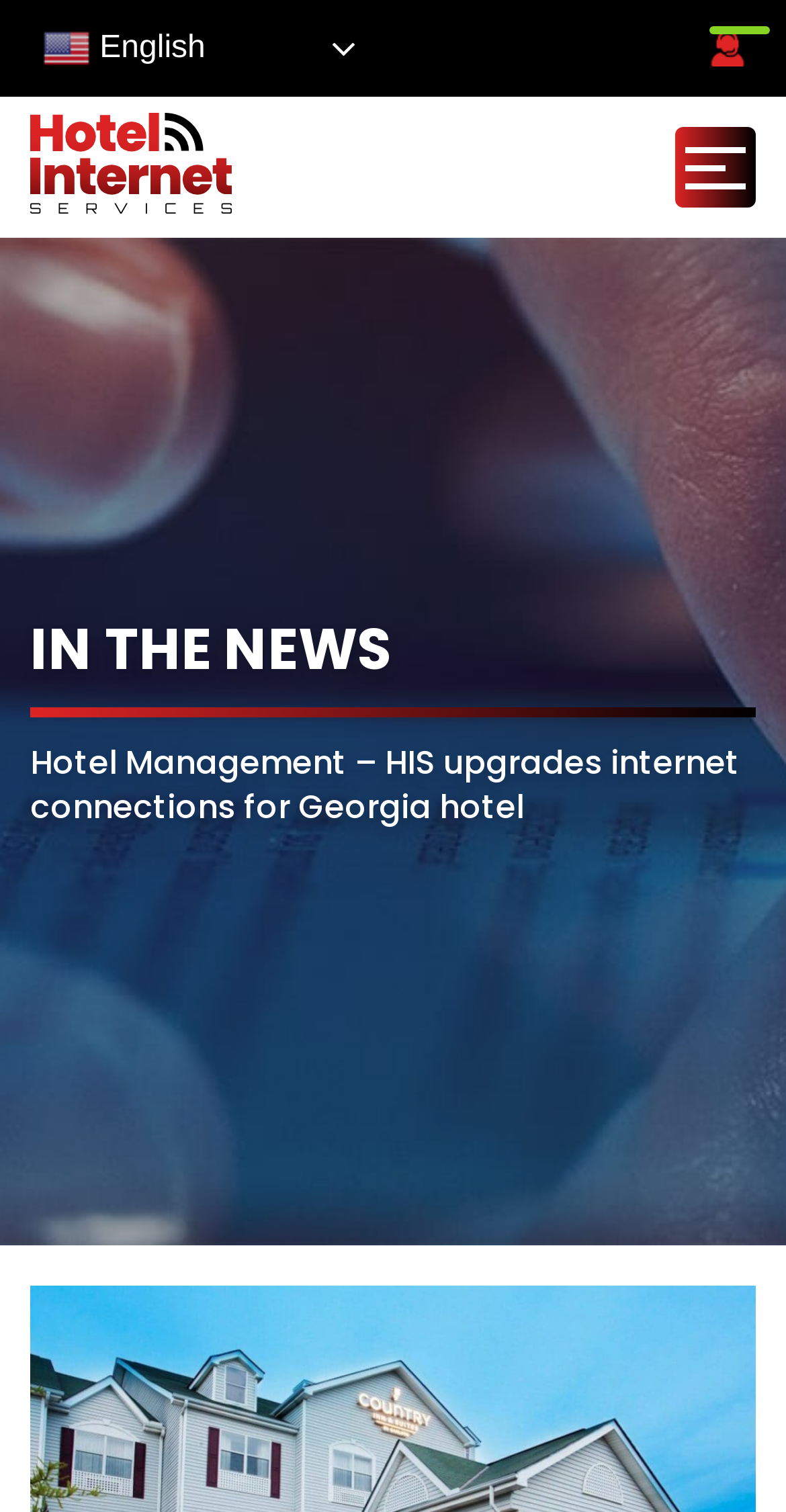Determine the bounding box coordinates for the UI element with the following description: "parent_node: Home". The coordinates should be four float numbers between 0 and 1, represented as [left, top, right, bottom].

[0.859, 0.084, 0.962, 0.137]